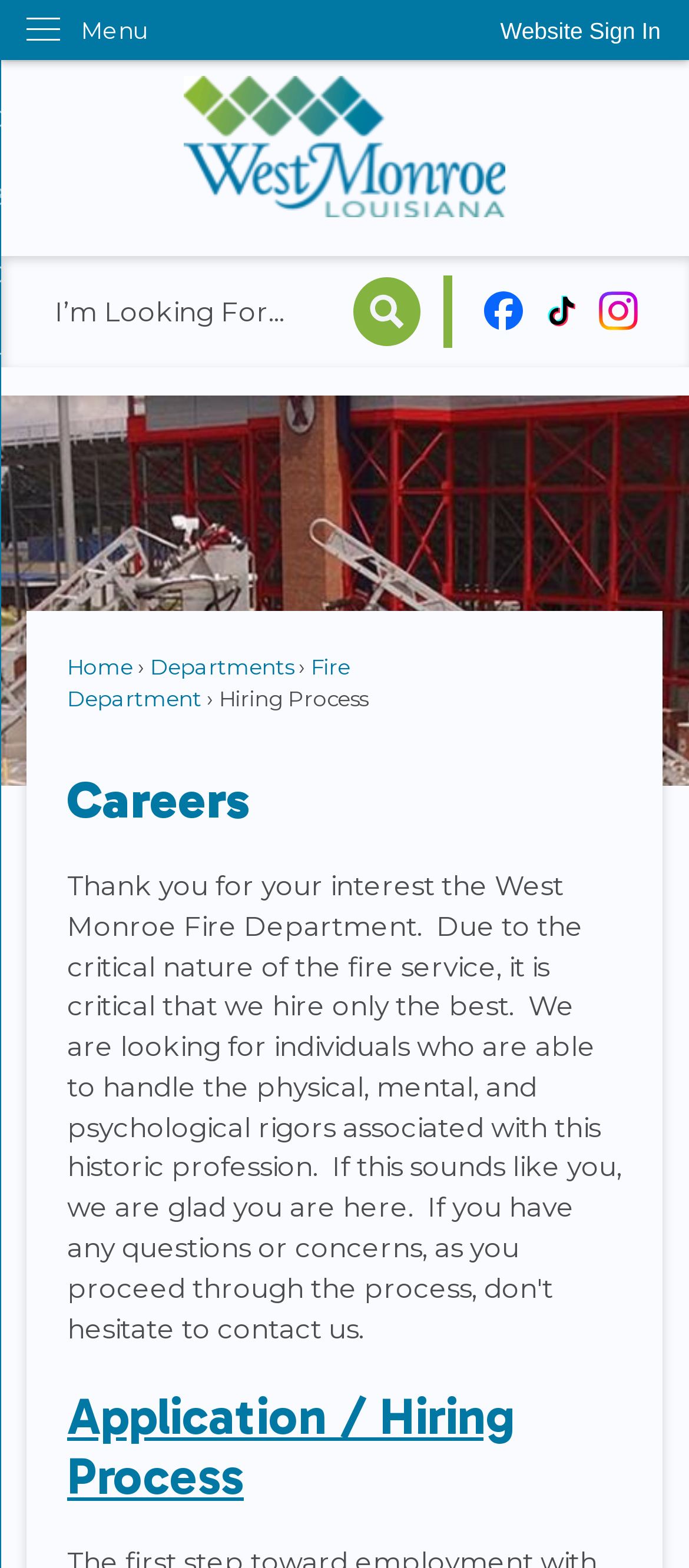What is the title of the second heading?
Look at the image and respond with a one-word or short-phrase answer.

Application / Hiring Process